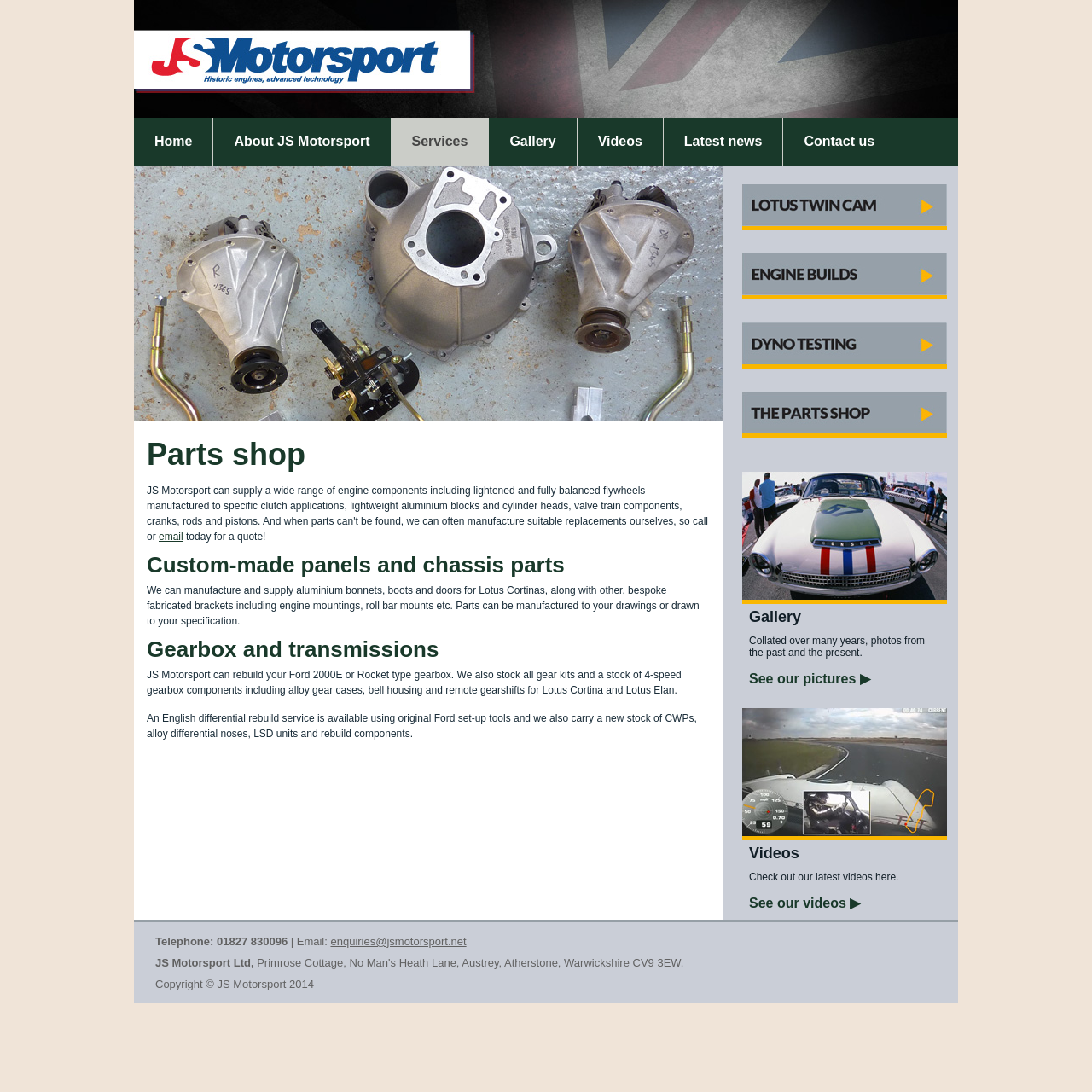Given the description "About JS Motorsport", provide the bounding box coordinates of the corresponding UI element.

[0.196, 0.108, 0.357, 0.152]